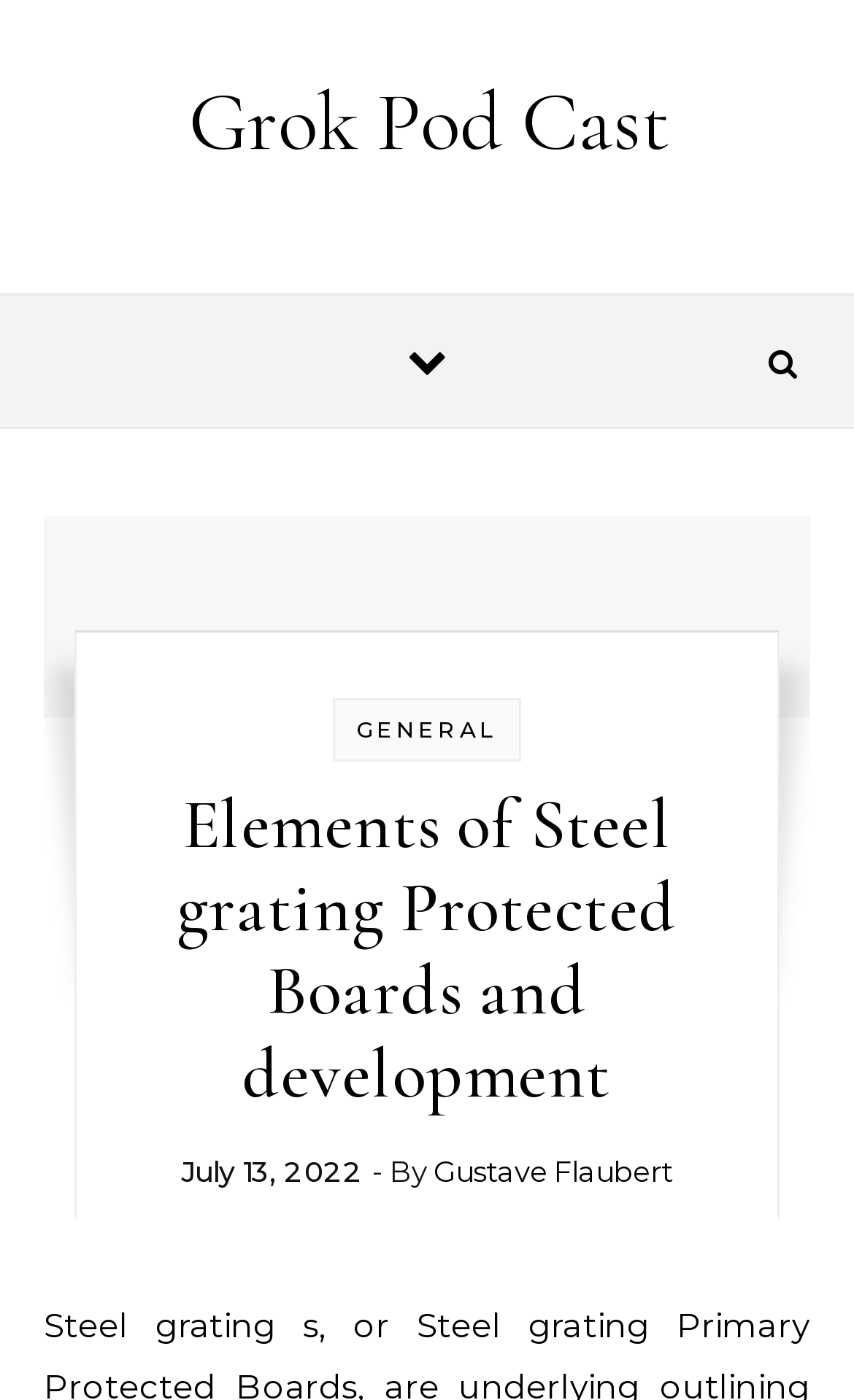Generate a detailed explanation of the webpage's features and information.

The webpage is about "Elements of Steel grating Protected Boards and development" and is part of the "Grok Pod Cast". At the top, there is a layout table that spans most of the width of the page. Within this table, there is a link to "Grok Pod Cast" located near the top left corner.

Below the layout table, there are two buttons, one with an icon '\uf078' and the other with an icon '\uf002', positioned side by side, with the first button located roughly at the center of the page and the second button located near the top right corner.

Underneath the buttons, there is a header section that occupies most of the page's width. This section contains a link to "GENERAL" located near the top left, followed by a heading that displays the title "Elements of Steel grating Protected Boards and development" which spans most of the width of the page. Below the heading, there is a section that displays the date "July 13, 2022" and the author's name "Gustave Flaubert", separated by a hyphen.